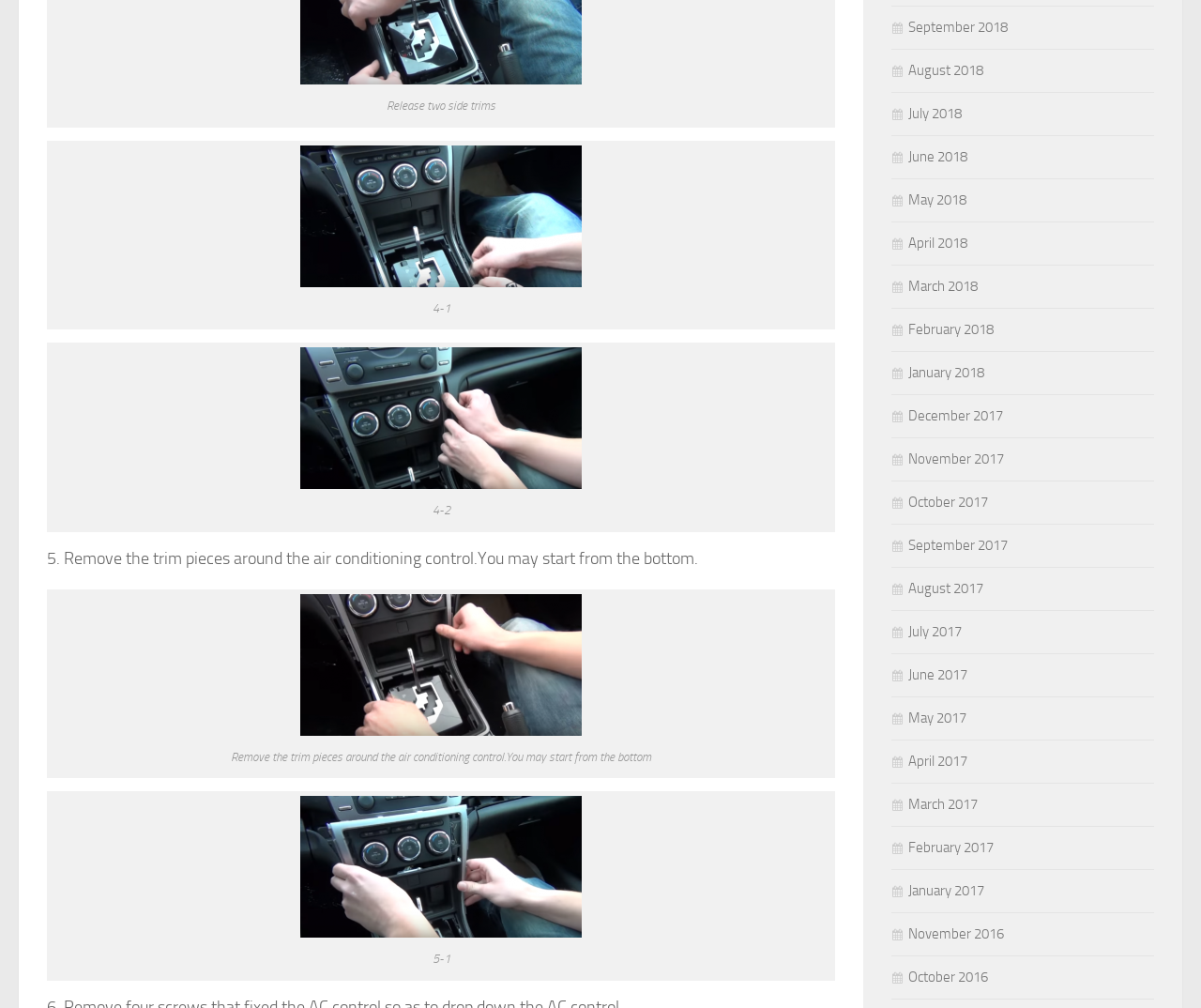Refer to the image and provide an in-depth answer to the question:
What is the first step in the instructions?

The first step in the instructions is 'Release two side trims' which is indicated by the link 'Release two side trims' at the top of the webpage.